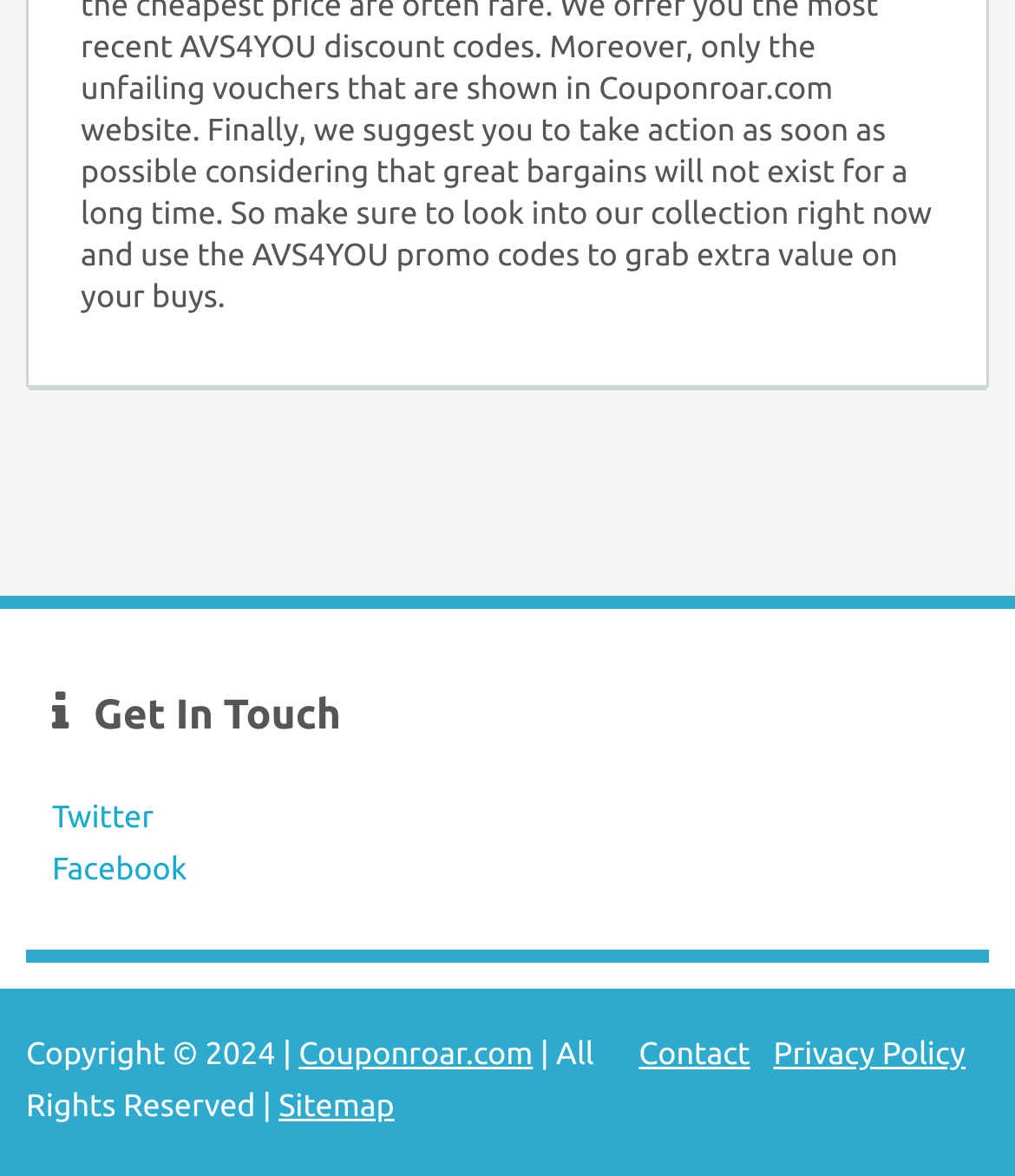Bounding box coordinates are specified in the format (top-left x, top-left y, bottom-right x, bottom-right y). All values are floating point numbers bounded between 0 and 1. Please provide the bounding box coordinate of the region this sentence describes: Twitter

[0.051, 0.681, 0.151, 0.71]